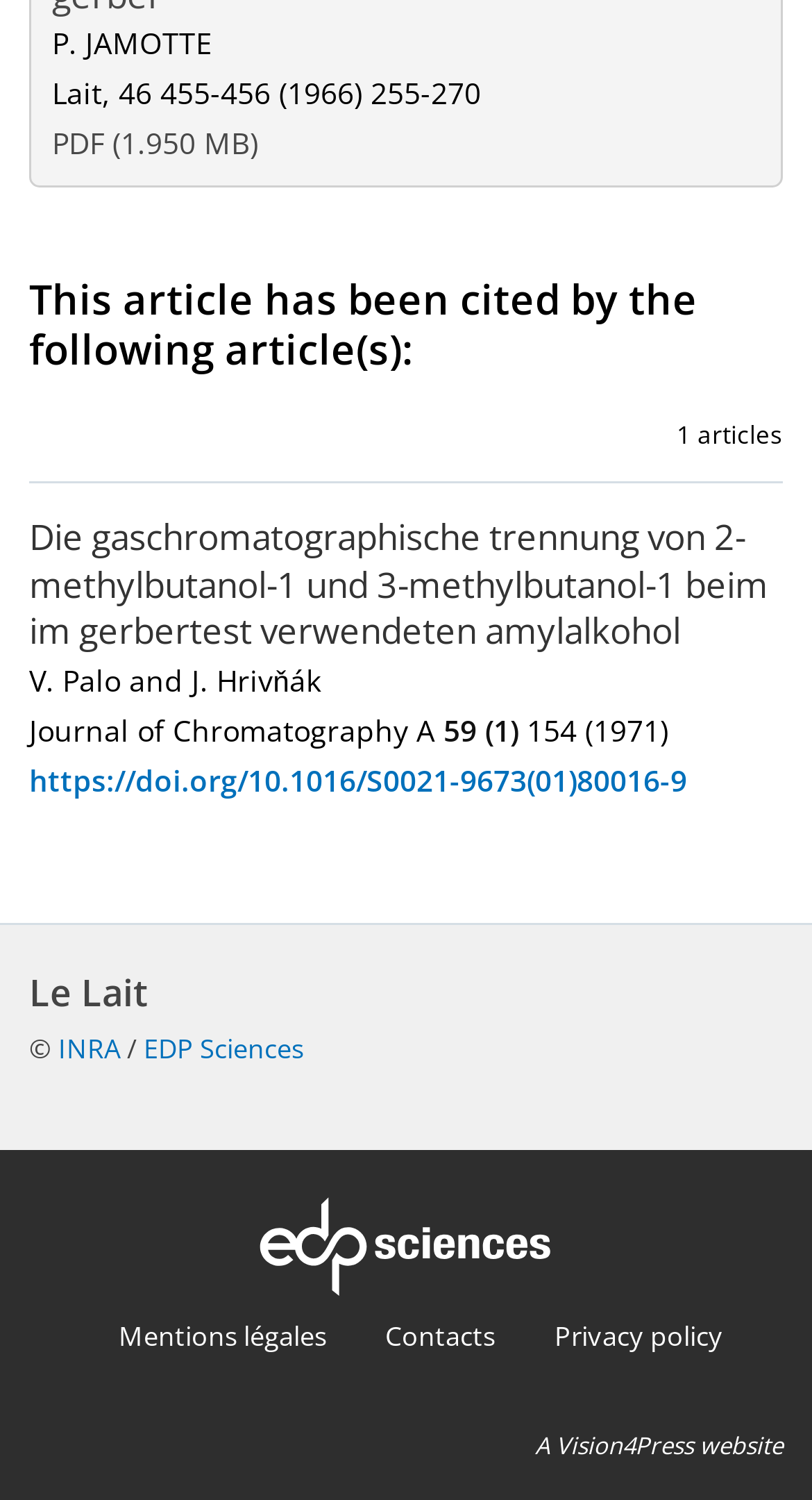Could you determine the bounding box coordinates of the clickable element to complete the instruction: "Visit the cited article"? Provide the coordinates as four float numbers between 0 and 1, i.e., [left, top, right, bottom].

[0.036, 0.506, 0.846, 0.533]